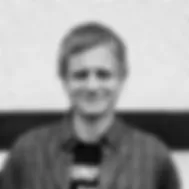What type of applications does Andrzej develop?
Please provide a comprehensive answer based on the contents of the image.

The image description states that Andrzej specializes in writing code for large financial and production applications, which indicates the type of applications he develops as a full stack developer.